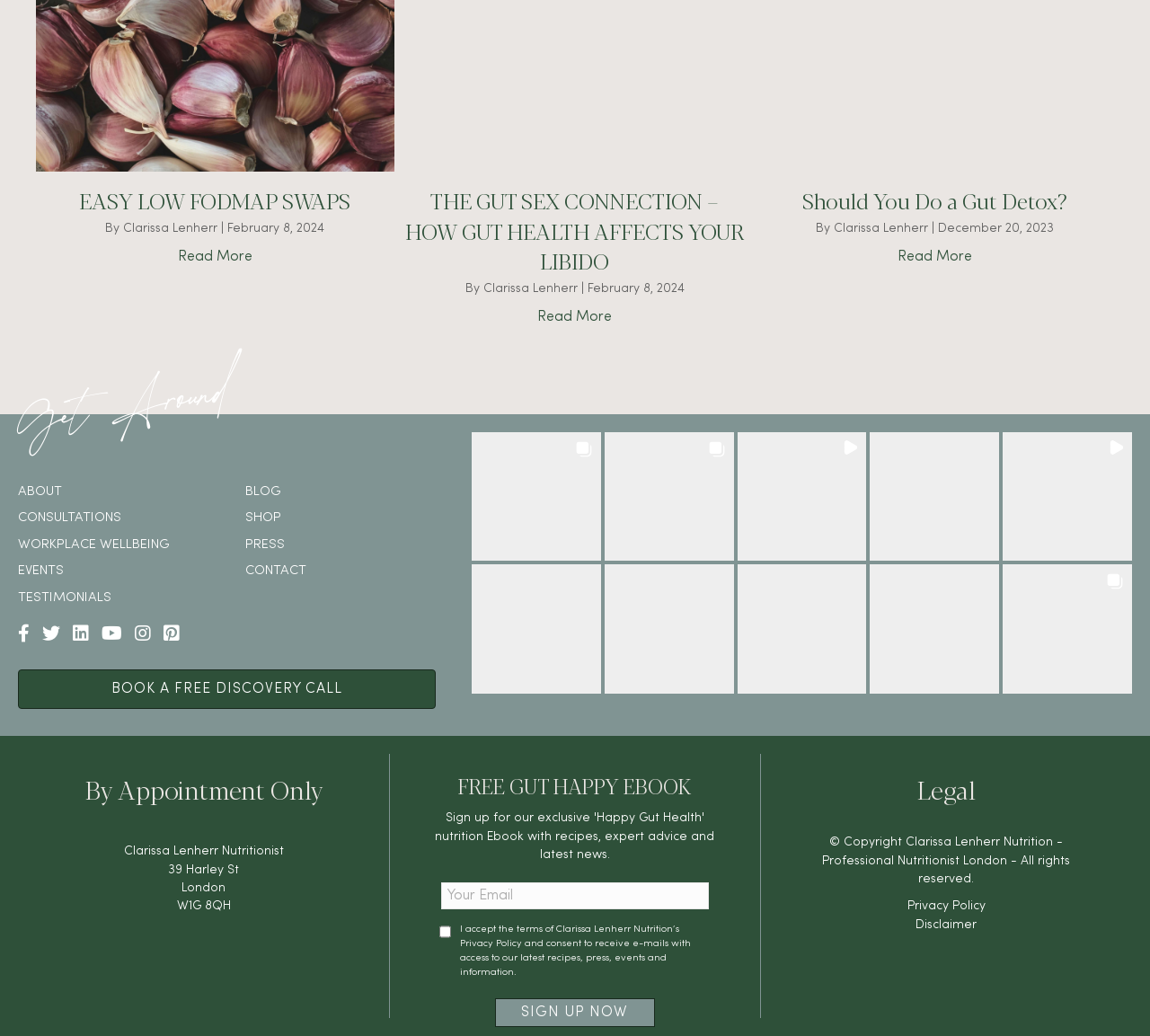Give a one-word or short phrase answer to the question: 
How many articles are on the webpage?

3